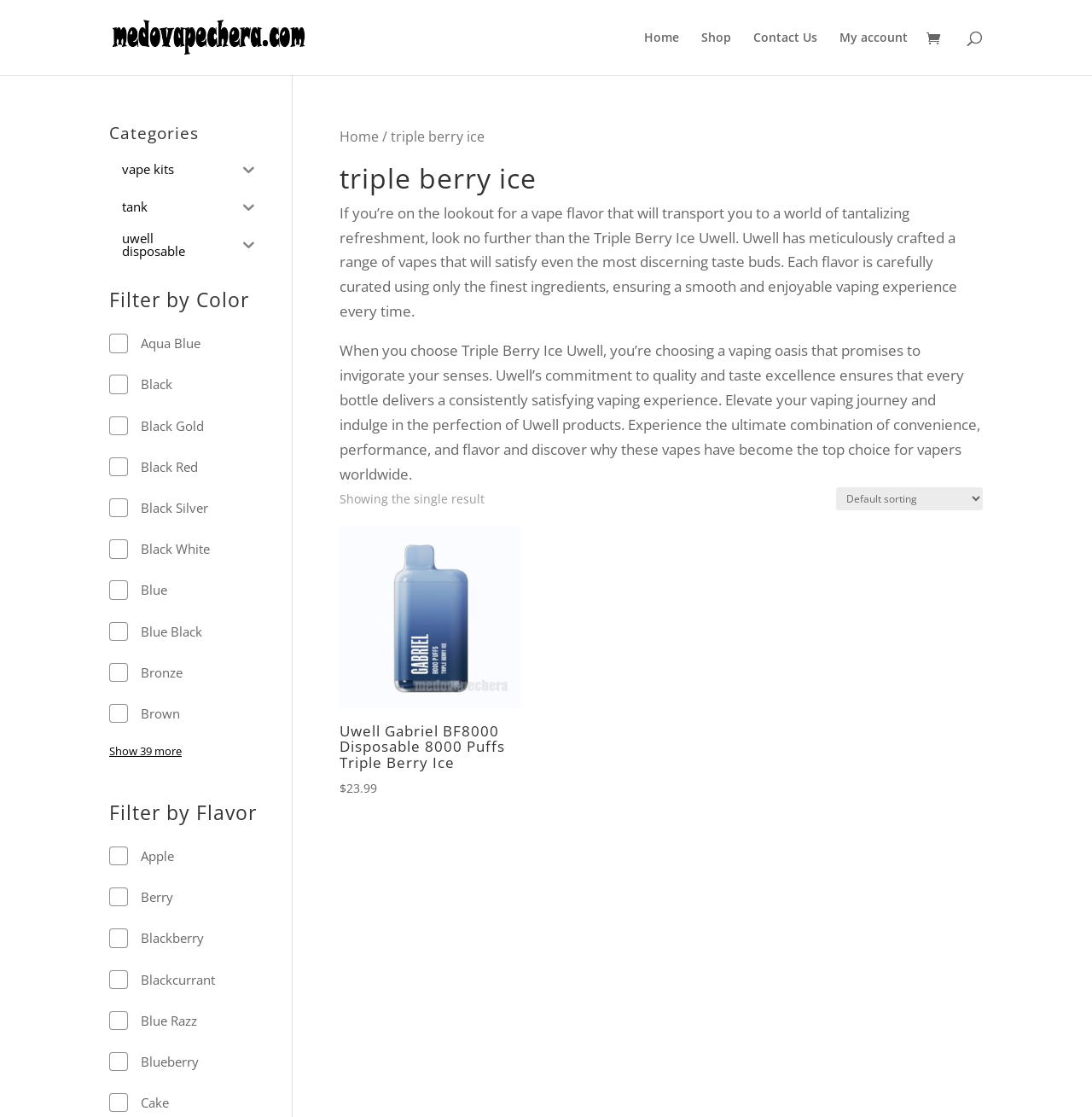What is the headline of the webpage?

triple berry ice